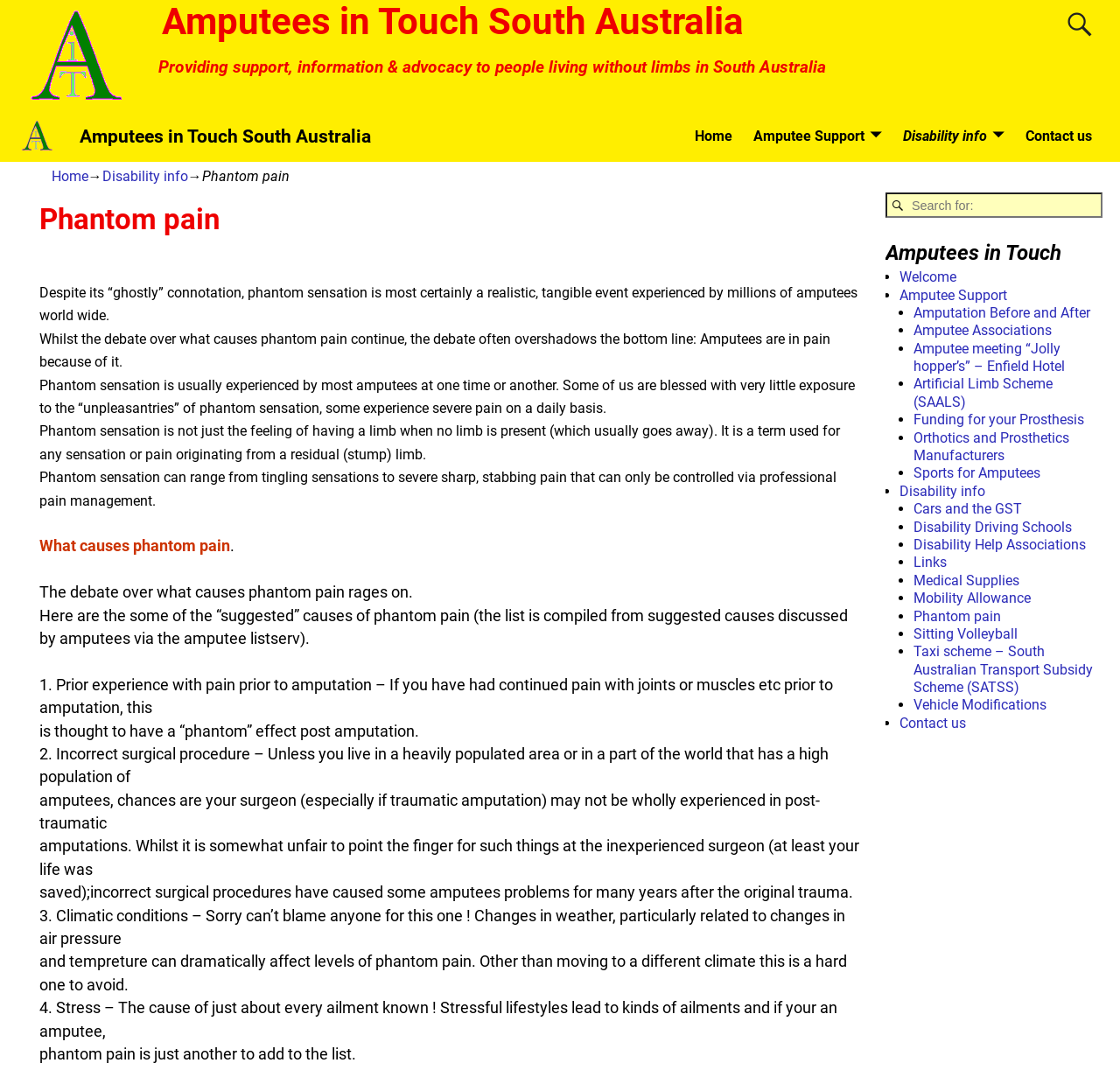Please examine the image and answer the question with a detailed explanation:
What are some suggested causes of phantom pain?

The webpage lists several suggested causes of phantom pain, including prior experience with pain before amputation, incorrect surgical procedure, changes in weather and air pressure, and stress. These causes are listed in a series of numbered points, with brief explanations for each.